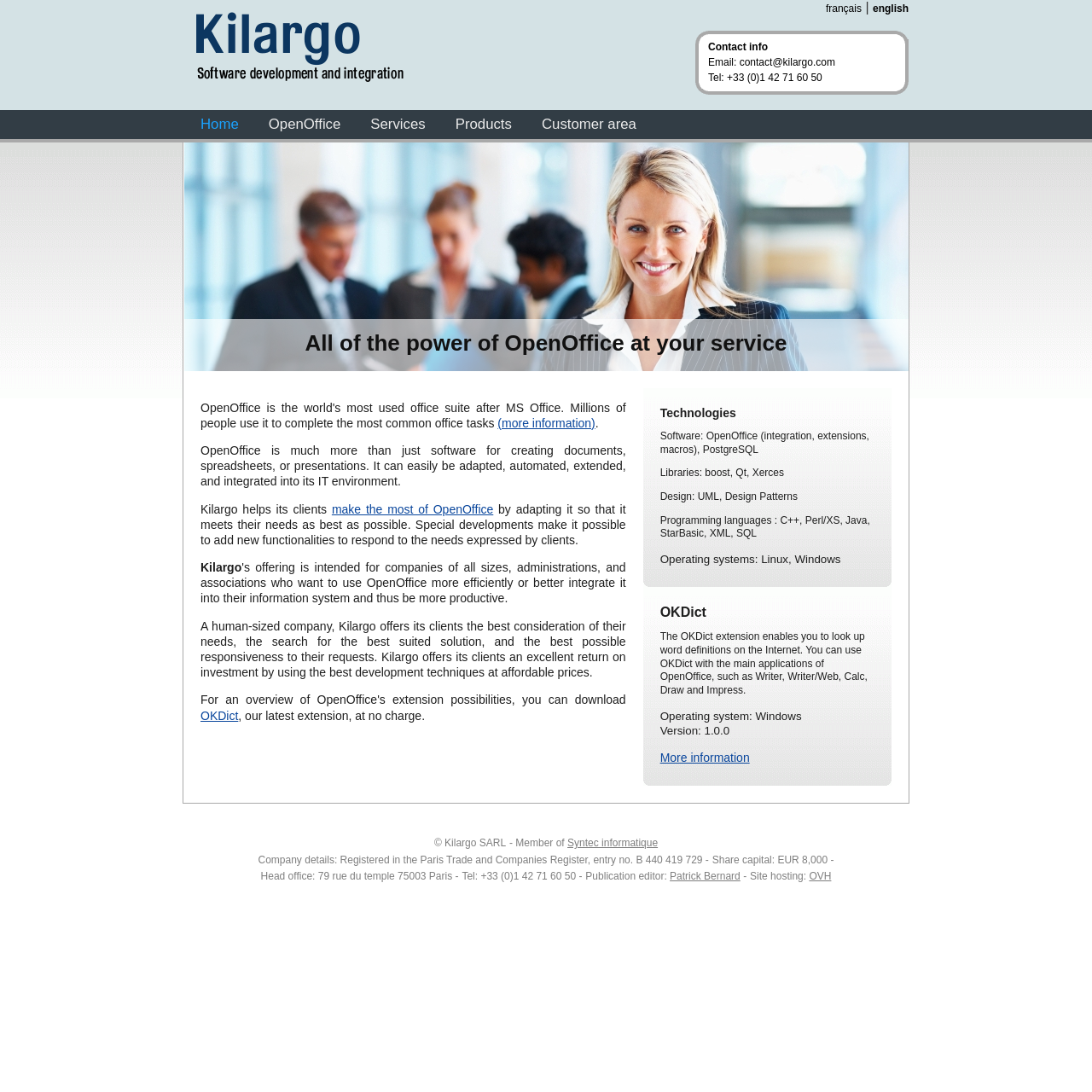What is the version of OKDict?
Examine the image and provide an in-depth answer to the question.

The version of OKDict can be found in the description of the extension, which is located in the main content area of the webpage. It states that the version of OKDict is 1.0.0.